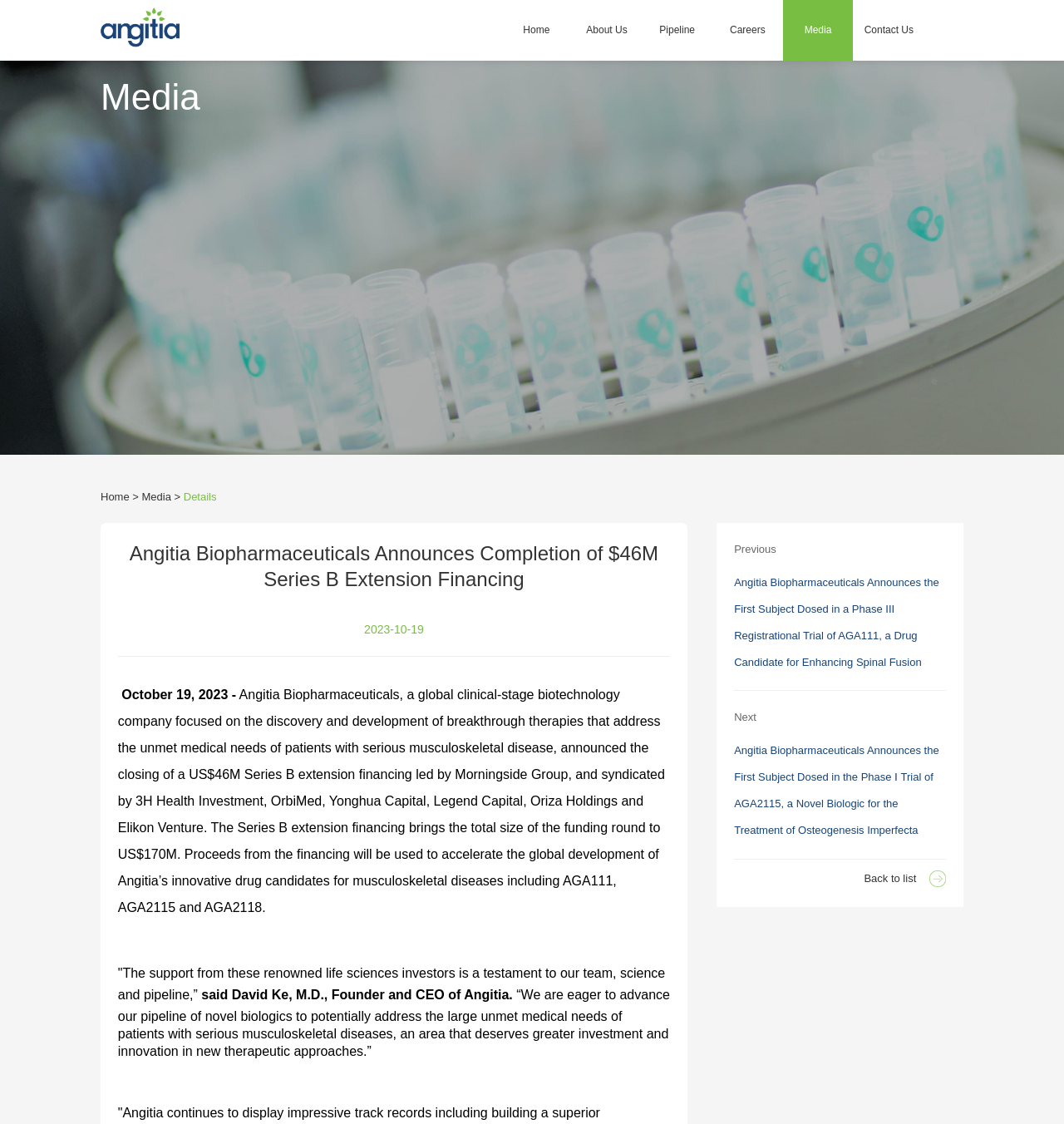Please identify the bounding box coordinates of where to click in order to follow the instruction: "visit Nikodem's Facebook fan page".

None